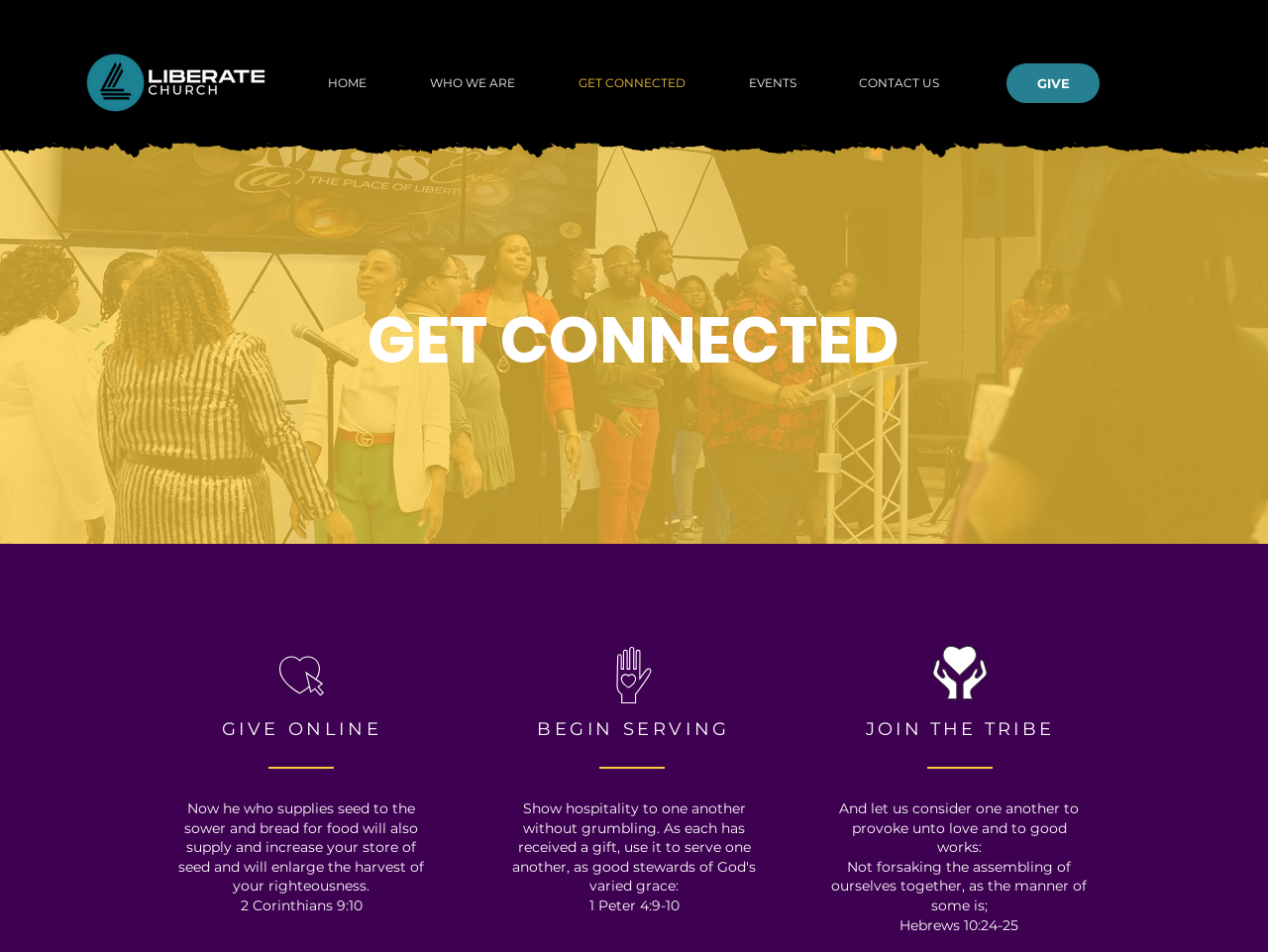What is the main theme of the webpage?
Based on the screenshot, give a detailed explanation to answer the question.

The webpage appears to be related to a church, as evidenced by the logo, navigation links, and biblical quotes present on the page.